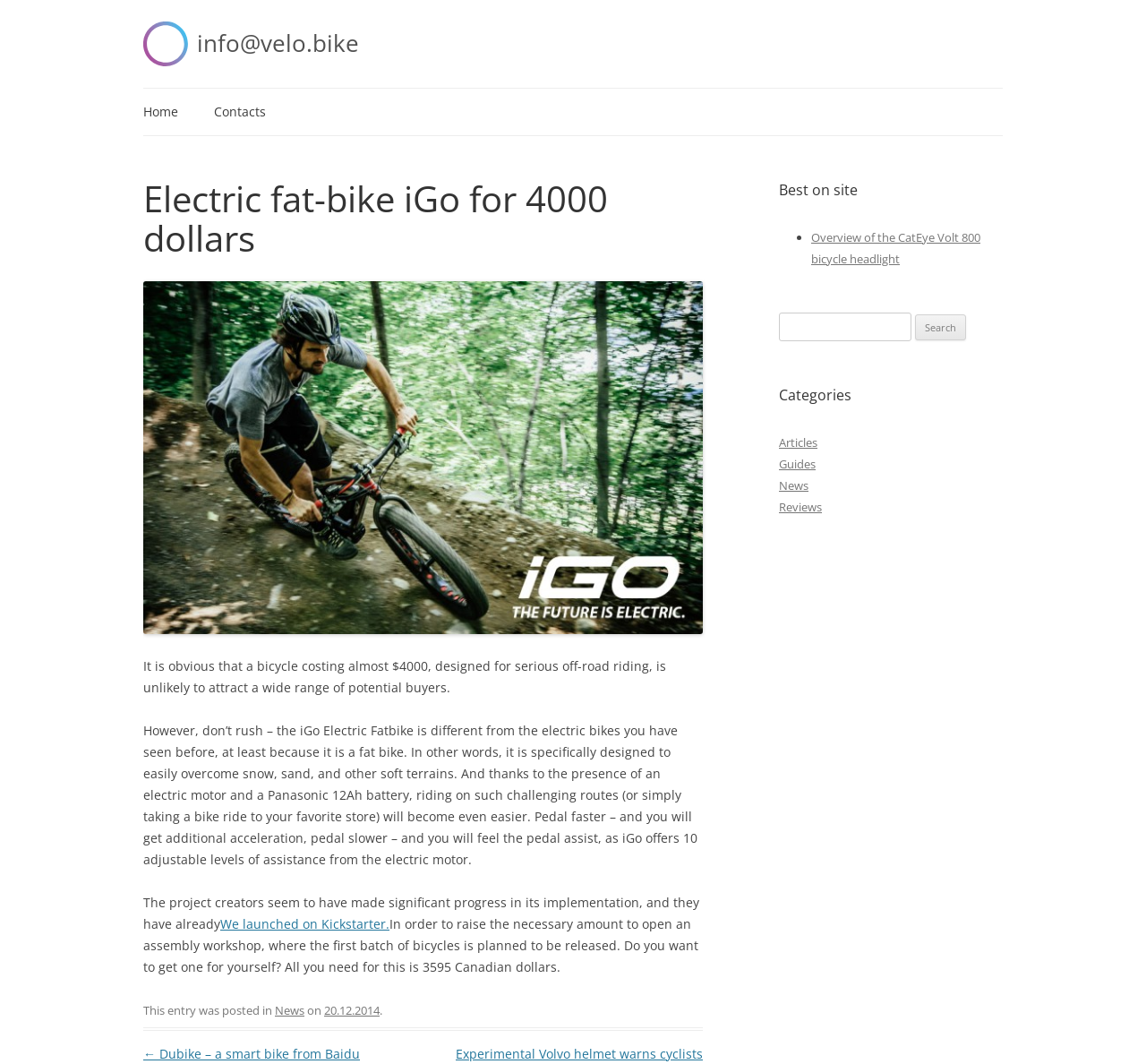Pinpoint the bounding box coordinates of the clickable area necessary to execute the following instruction: "Read the 'News' article". The coordinates should be given as four float numbers between 0 and 1, namely [left, top, right, bottom].

[0.24, 0.942, 0.266, 0.957]